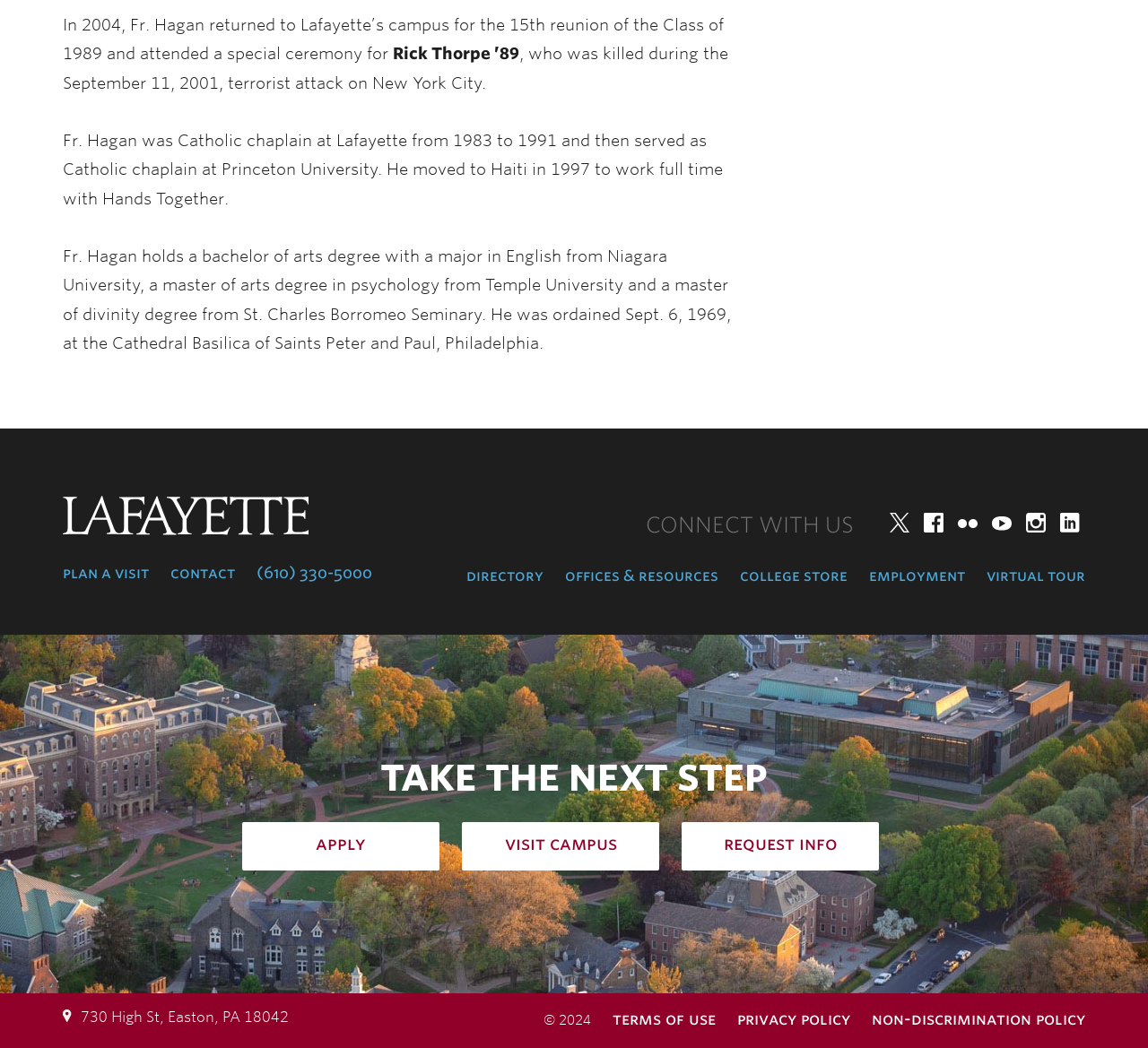What is the phone number of Lafayette College?
Refer to the image and provide a thorough answer to the question.

The phone number is listed under the 'college contact information' section, which is (610) 330-5000.